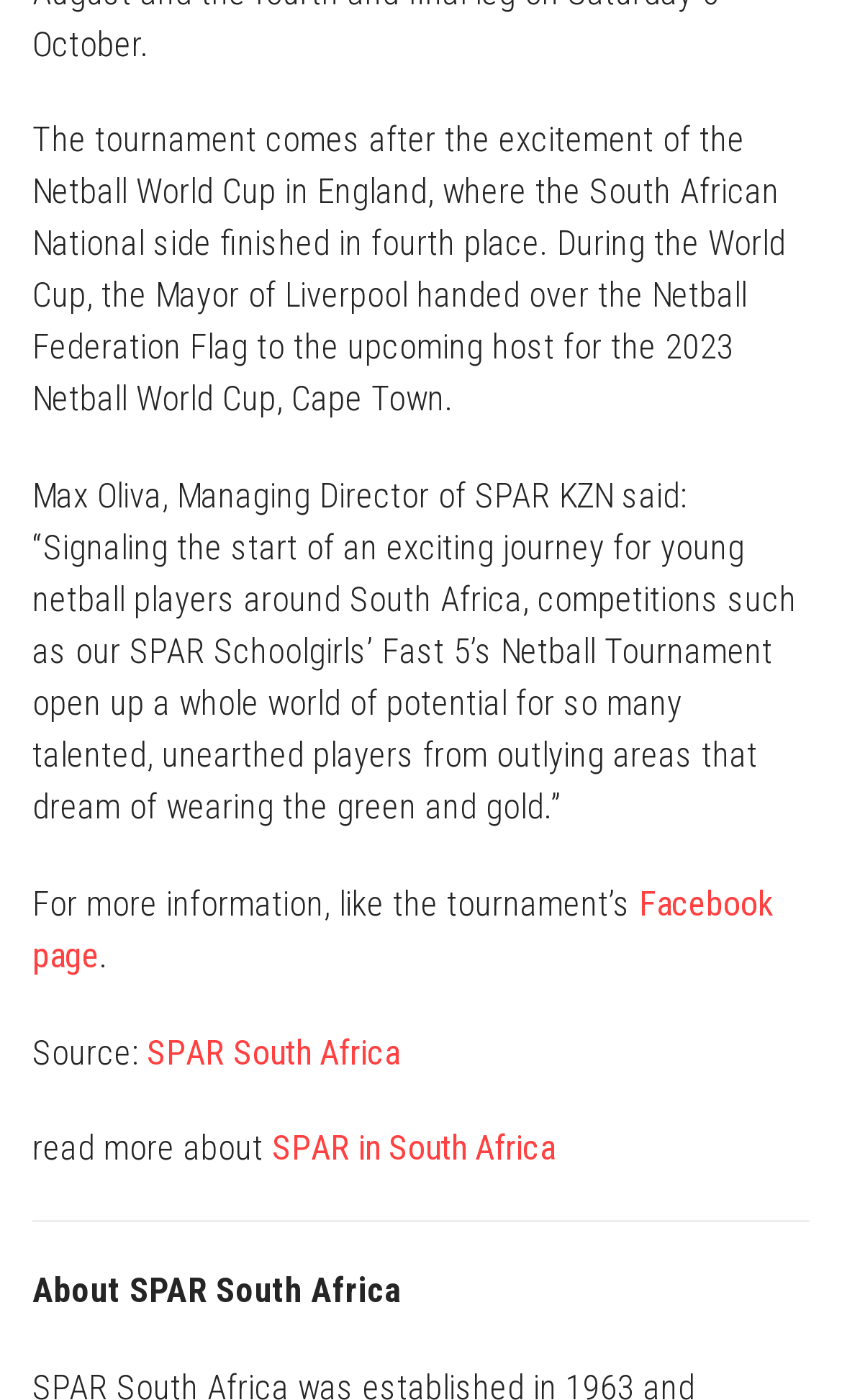What is the source of the information?
Please answer using one word or phrase, based on the screenshot.

SPAR South Africa